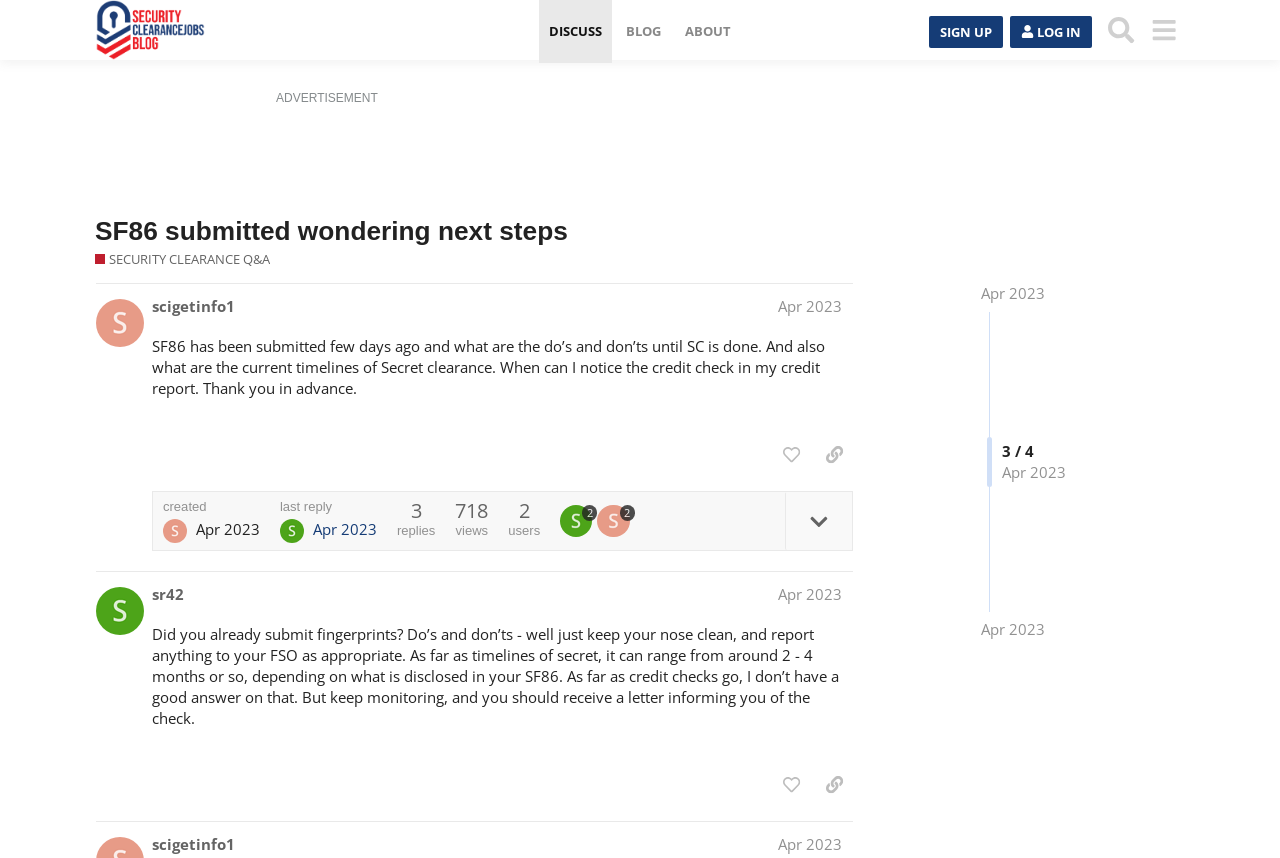Please provide a comprehensive answer to the question below using the information from the image: What is the username of the author of the second post?

I looked at the second post and found the username 'sr42' associated with it, which is the author of the post.